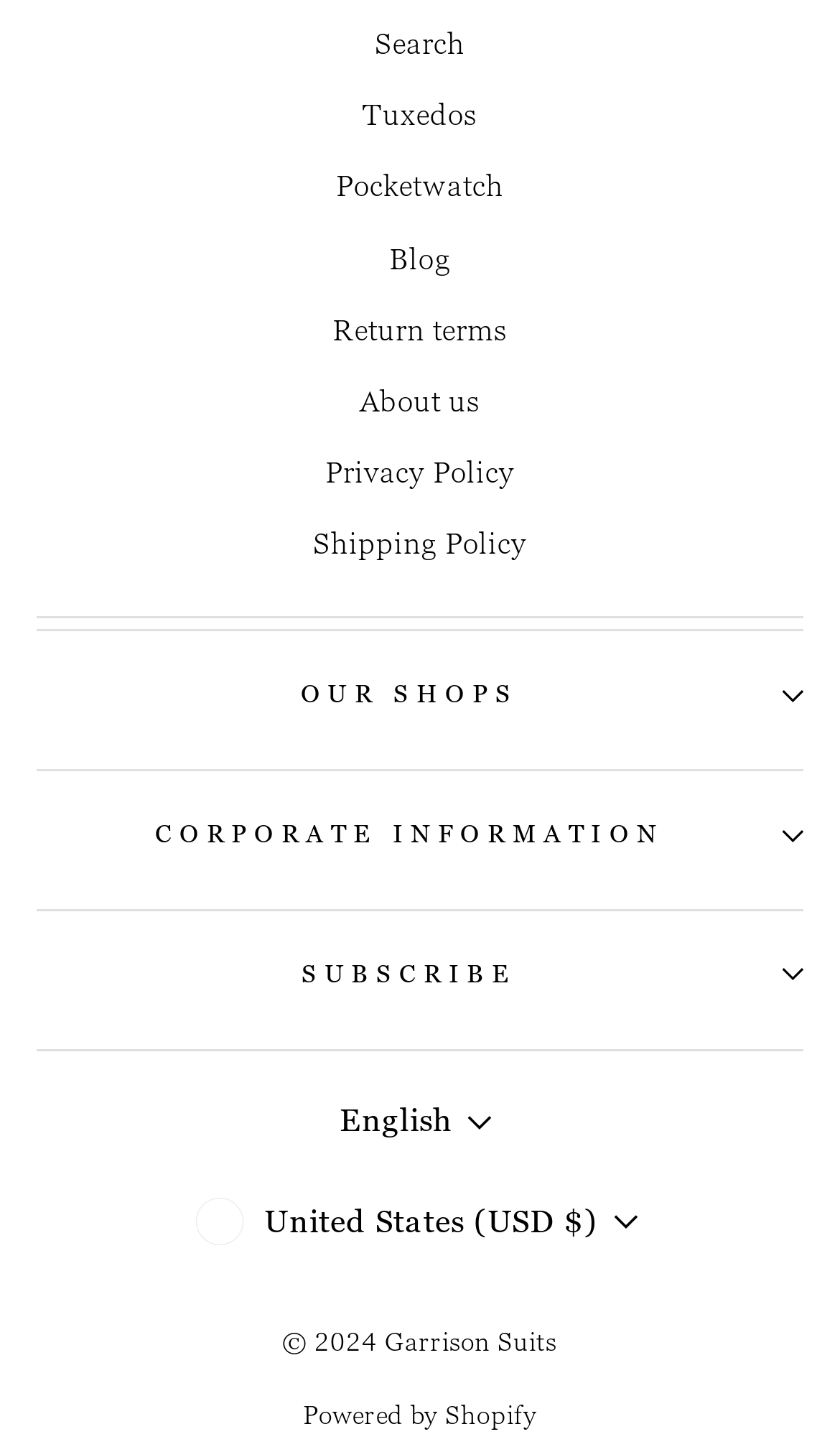Please respond to the question using a single word or phrase:
How many links are in the top section?

6